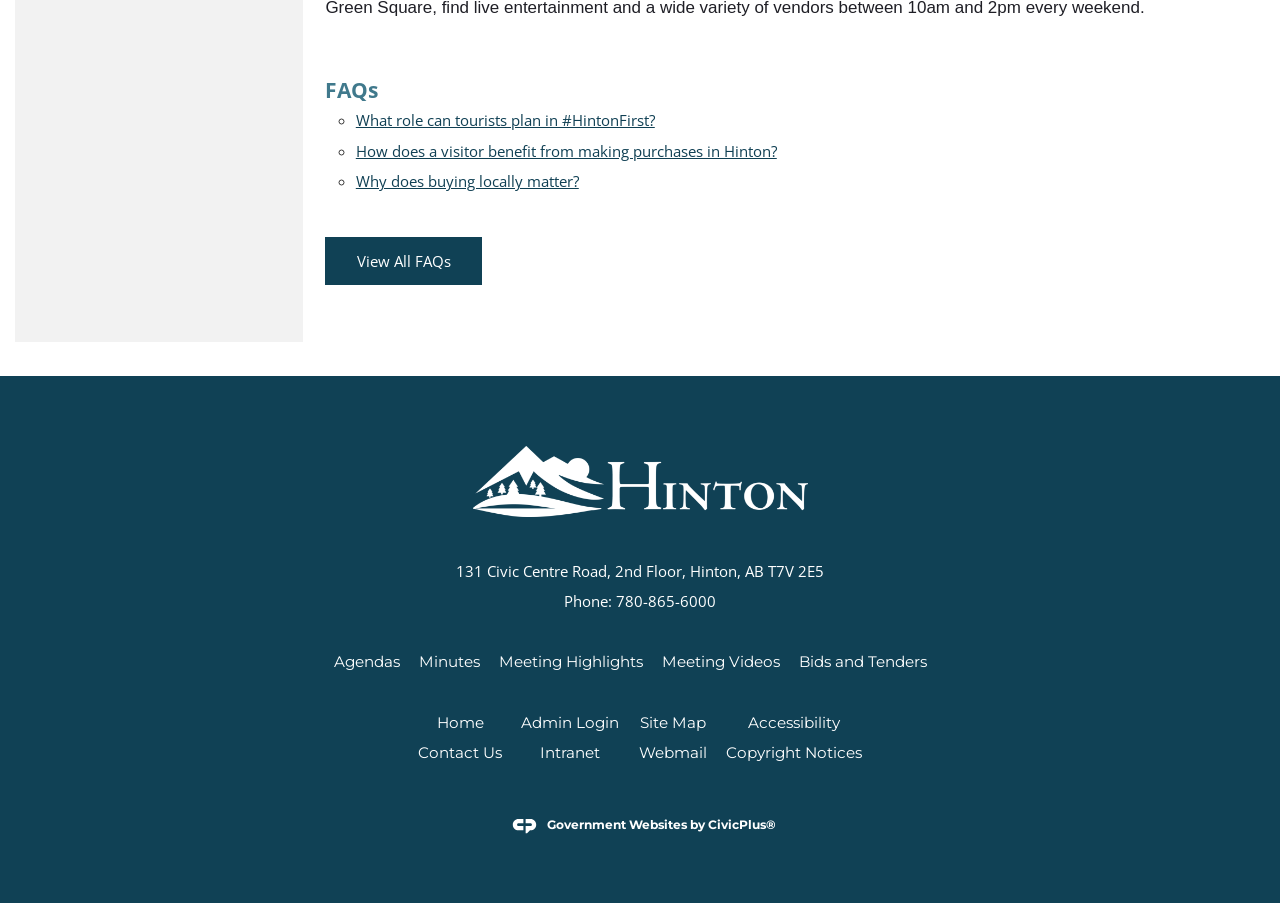Locate the bounding box coordinates of the clickable area to execute the instruction: "call 780-865-6000". Provide the coordinates as four float numbers between 0 and 1, represented as [left, top, right, bottom].

[0.481, 0.654, 0.559, 0.677]